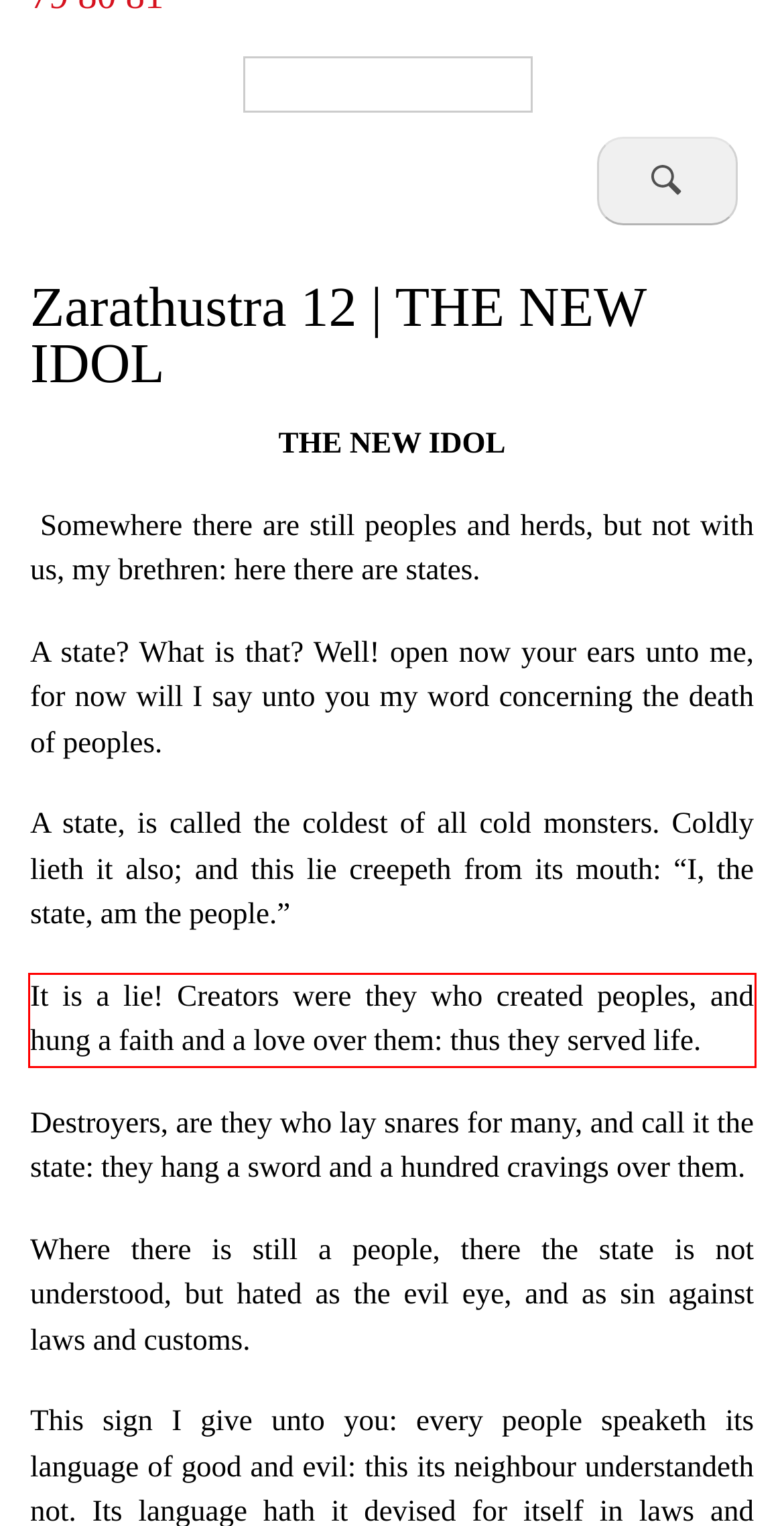Given a screenshot of a webpage with a red bounding box, extract the text content from the UI element inside the red bounding box.

It is a lie! Creators were they who created peoples, and hung a faith and a love over them: thus they served life.